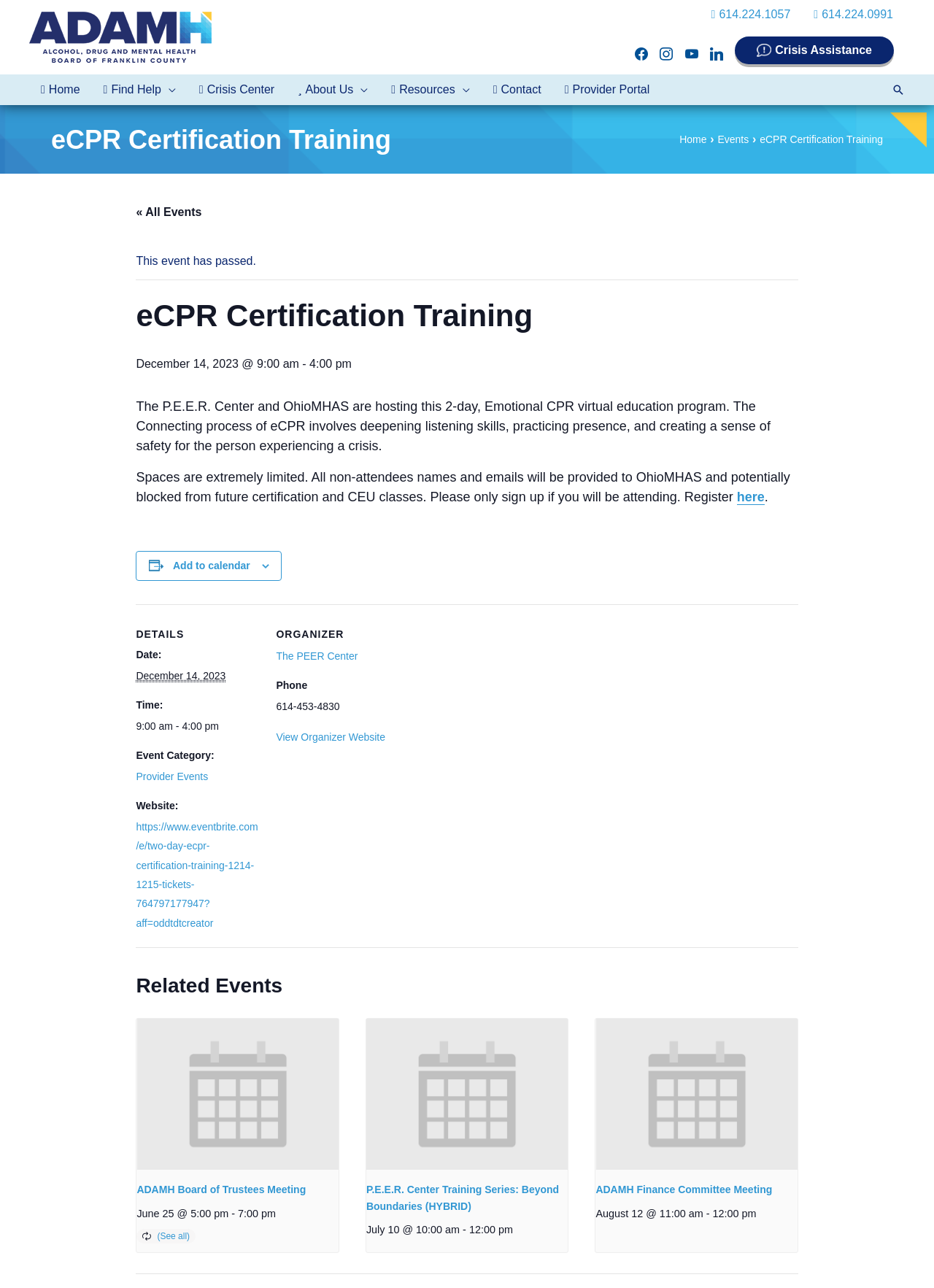Locate the heading on the webpage and return its text.

eCPR Certification Training